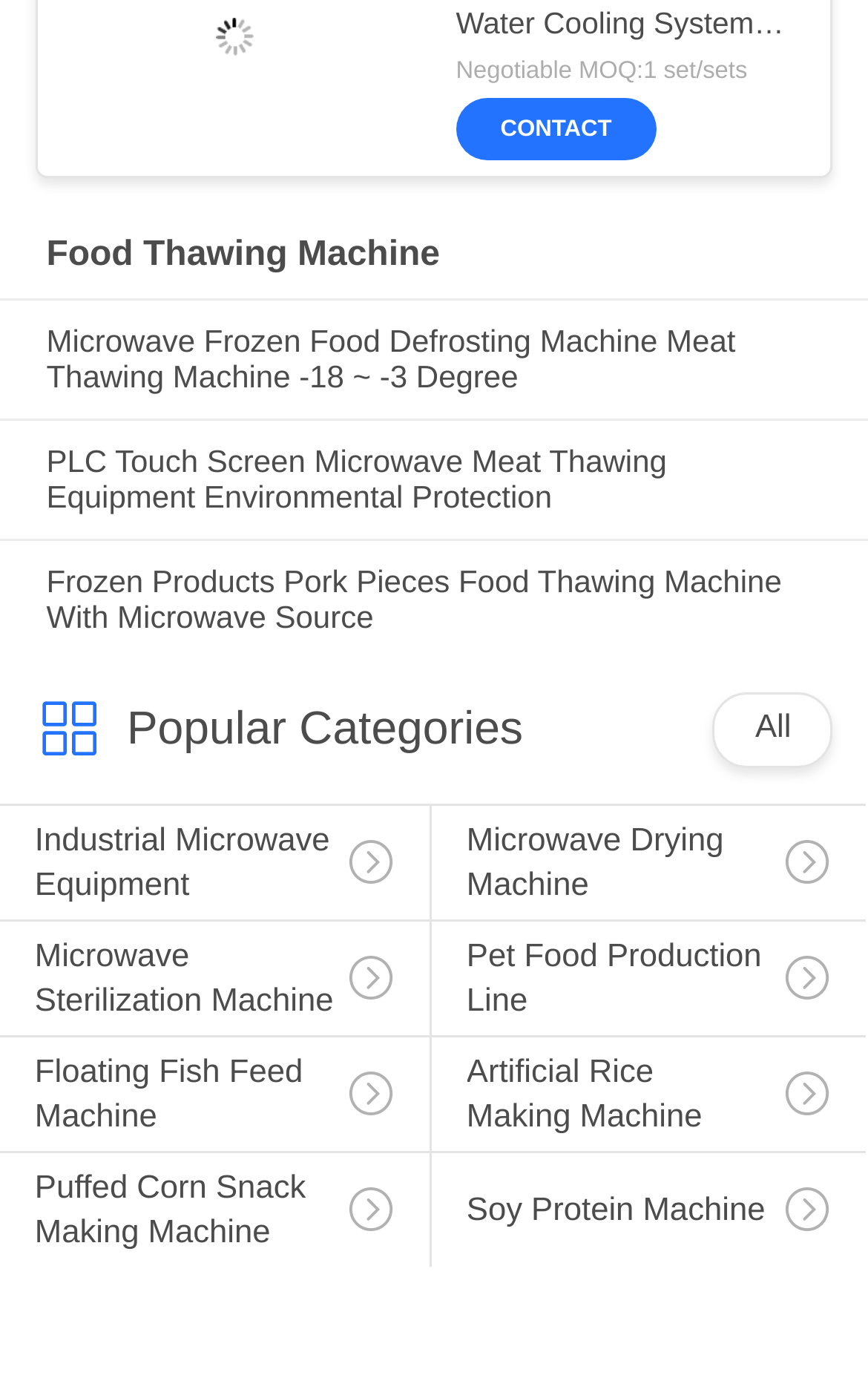Determine the bounding box for the HTML element described here: "Contact". The coordinates should be given as [left, top, right, bottom] with each number being a float between 0 and 1.

[0.576, 0.085, 0.705, 0.103]